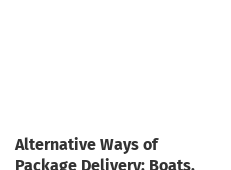Describe every aspect of the image in detail.

The image showcases the title of a post, "Alternative Ways of Package Delivery: Boats, Bikes, and Electrical Vehicles." This intriguing headline likely suggests exploring various innovative methods for transporting packages, emphasizing sustainability and efficiency in logistics. The image reinforces the theme of modern delivery solutions, drawing attention to the evolving landscape of the logistics industry.